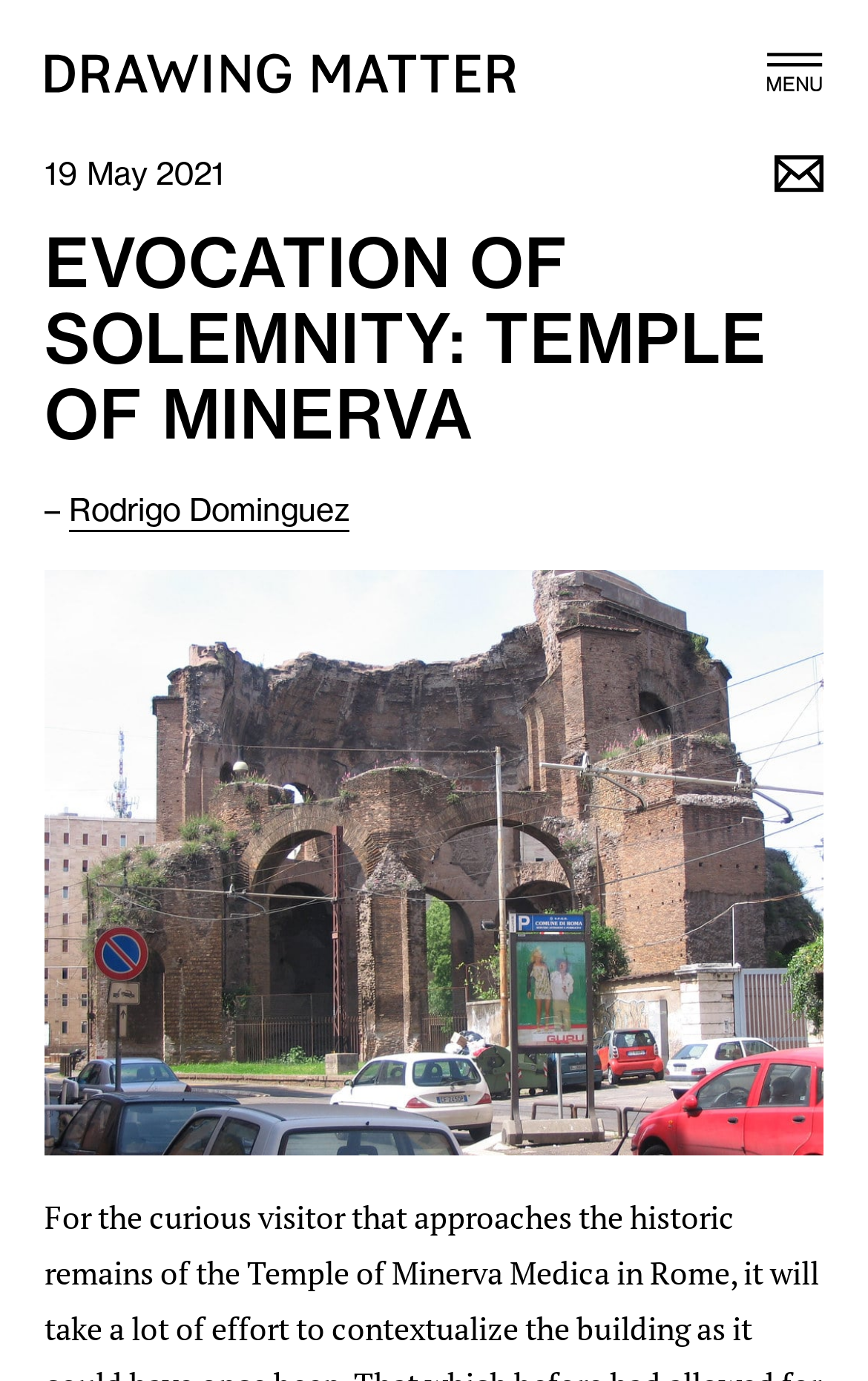Highlight the bounding box coordinates of the region I should click on to meet the following instruction: "Click on the Share via Email link".

[0.892, 0.123, 0.949, 0.152]